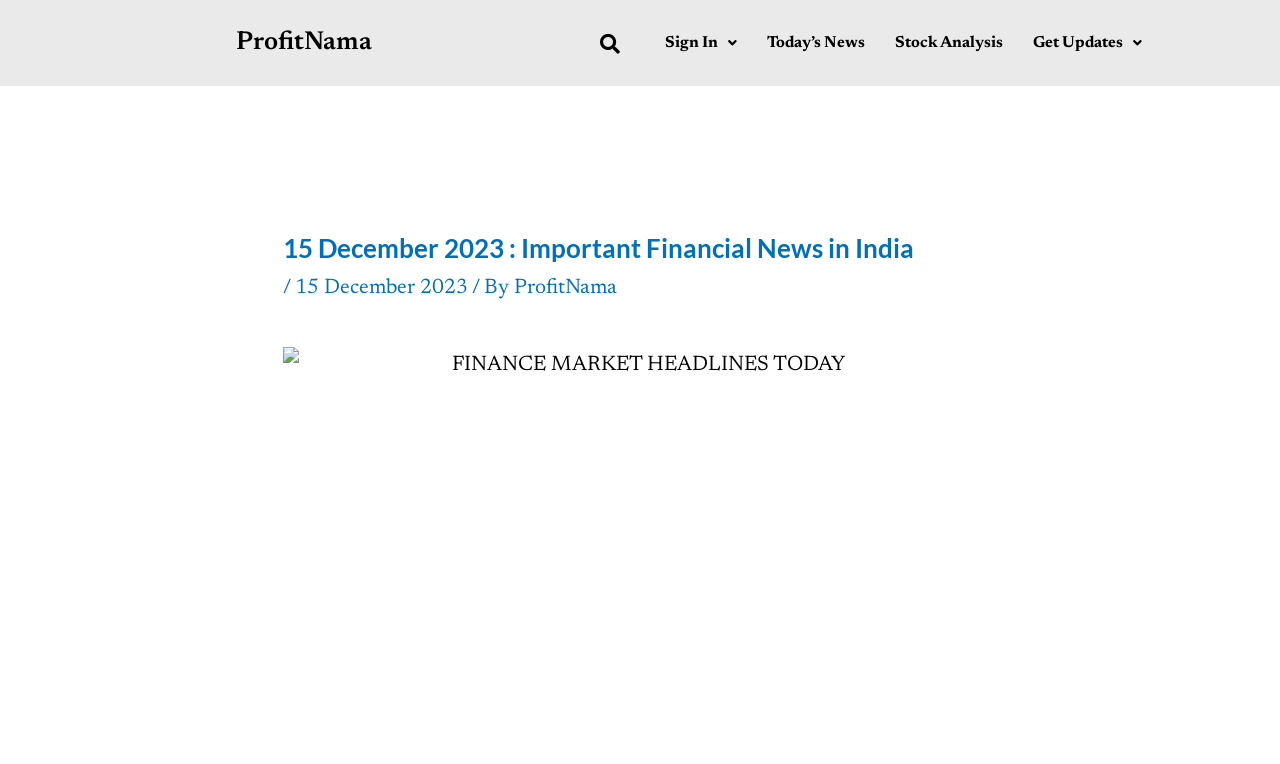Find the bounding box coordinates of the clickable element required to execute the following instruction: "Get stock analysis". Provide the coordinates as four float numbers between 0 and 1, i.e., [left, top, right, bottom].

[0.688, 0.026, 0.795, 0.086]